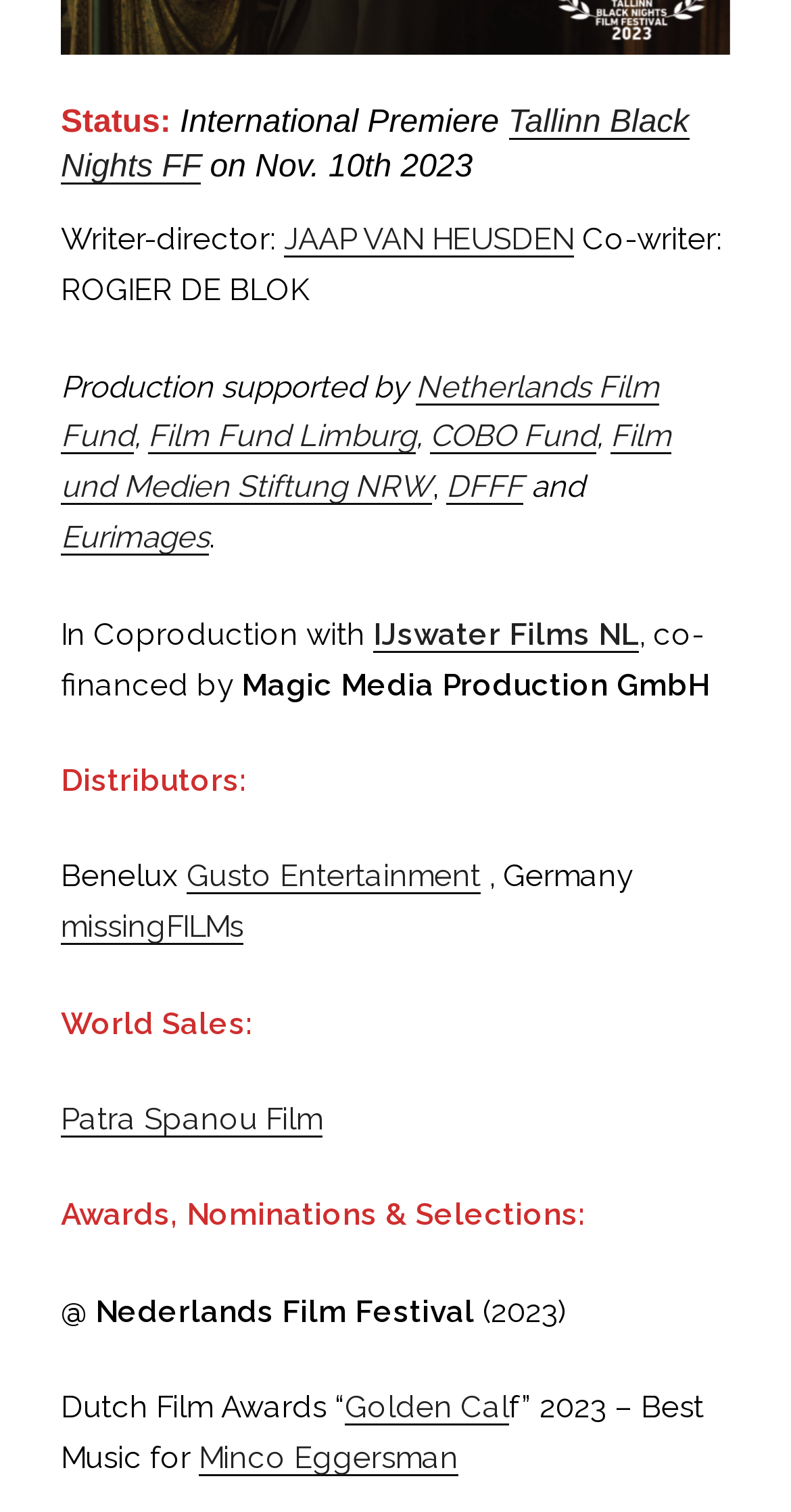Provide the bounding box coordinates of the HTML element this sentence describes: "Film und Medien Stiftung NRW".

[0.077, 0.277, 0.849, 0.334]